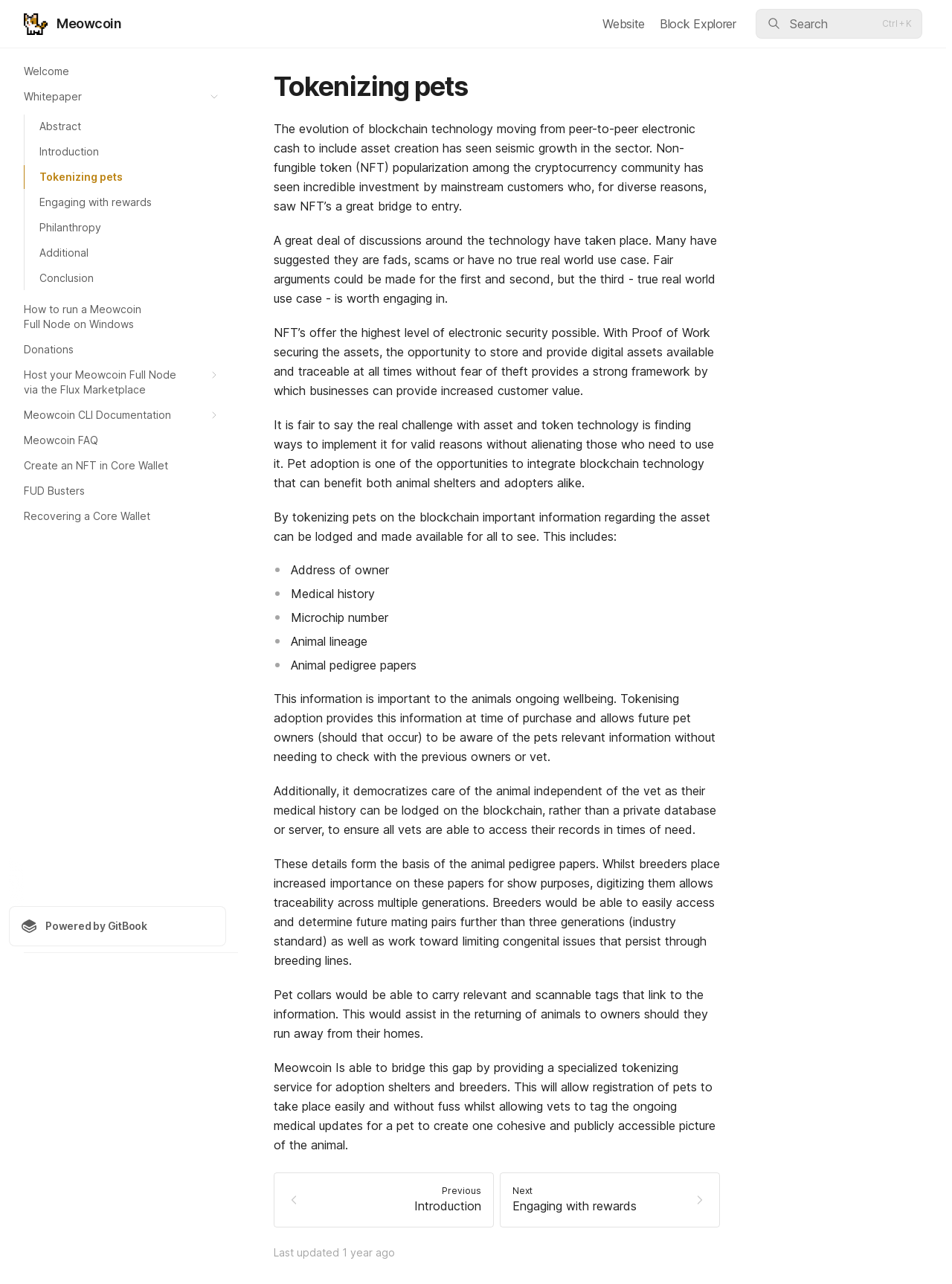Please find the bounding box coordinates for the clickable element needed to perform this instruction: "Click the 'Logo Meowcoin' link".

[0.025, 0.009, 0.128, 0.028]